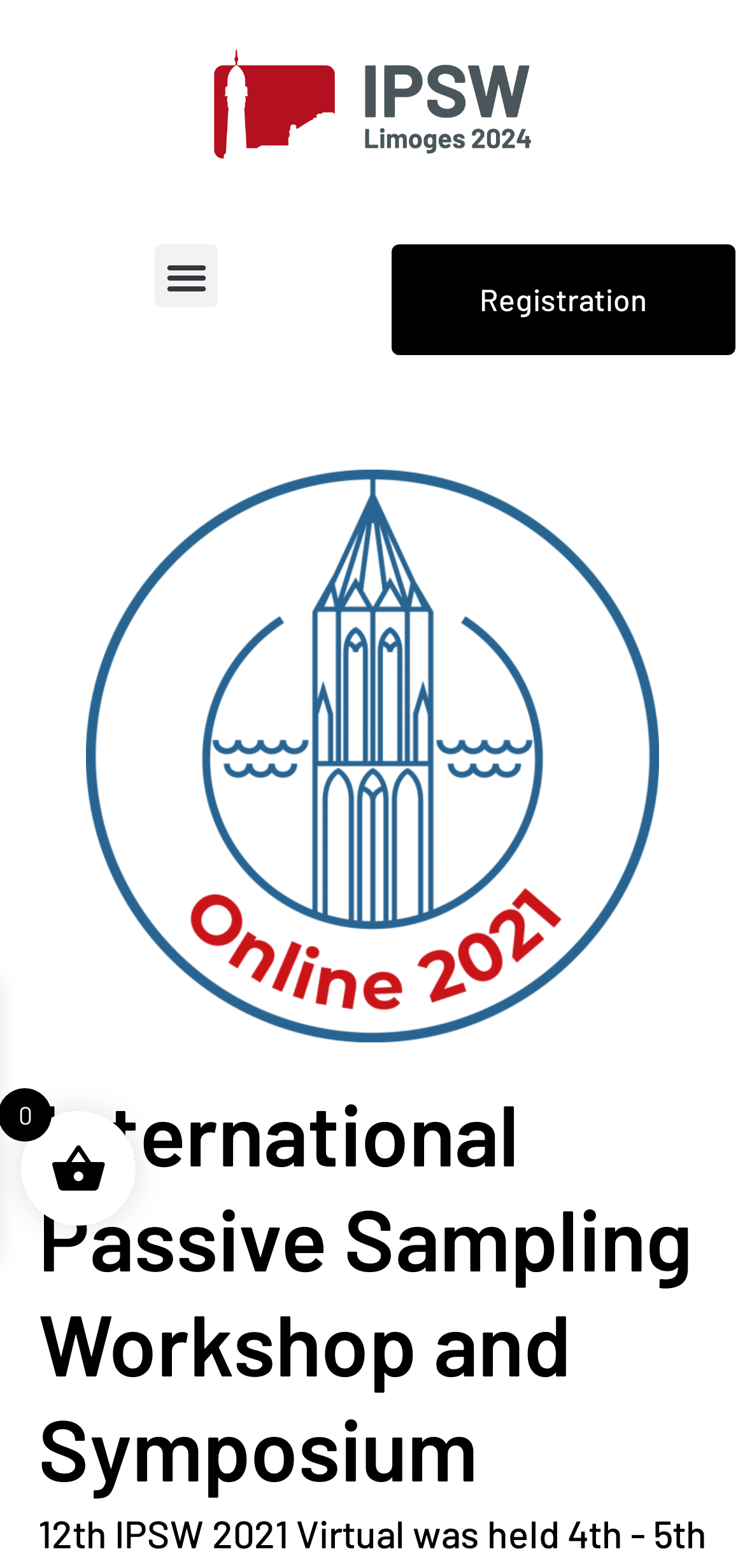Identify the bounding box coordinates for the UI element that matches this description: "parent_node: Website aria-label="Website" name="url" placeholder="https://www.example.com"".

None